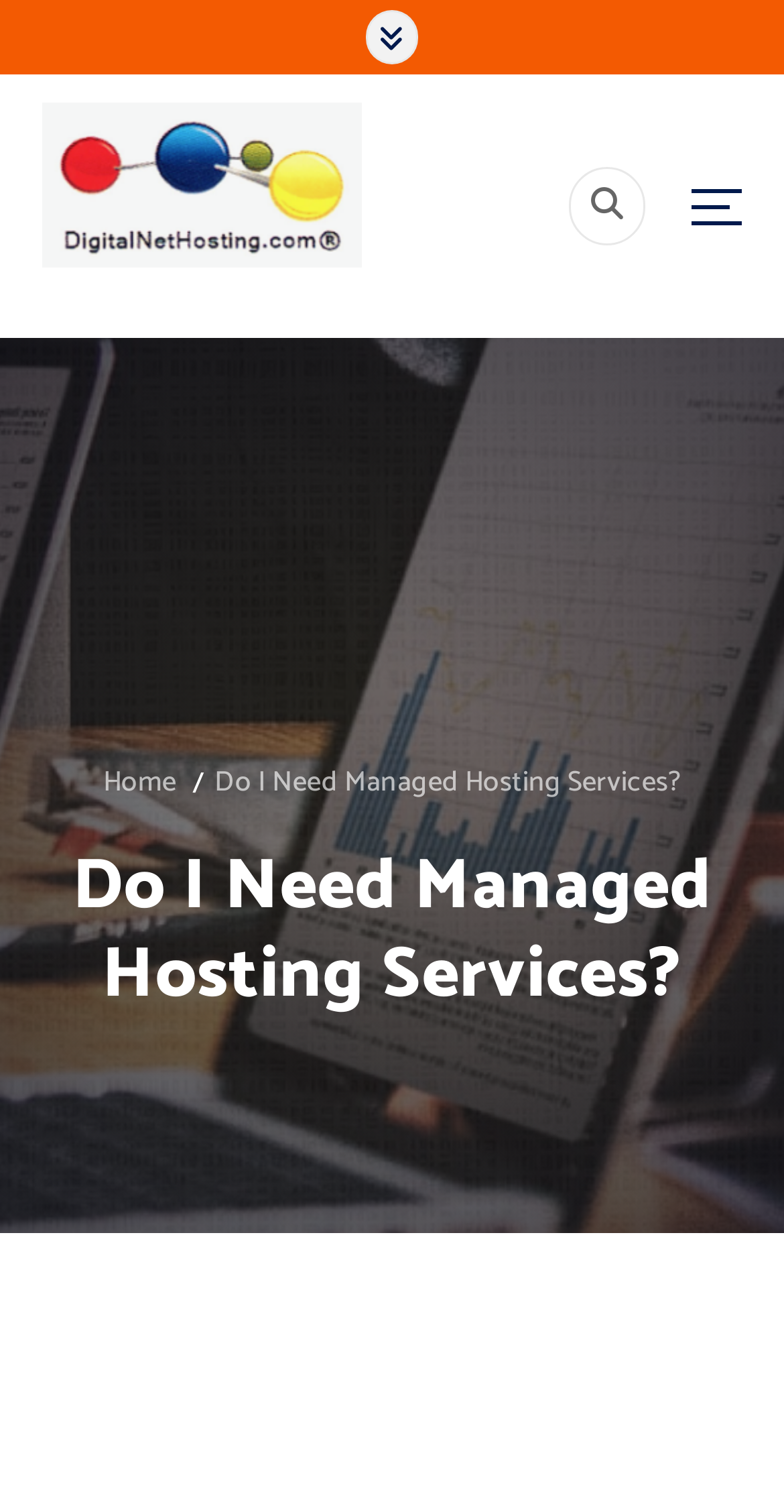Give a one-word or short phrase answer to the question: 
What is the purpose of the image on this webpage?

Decoration or Illustration